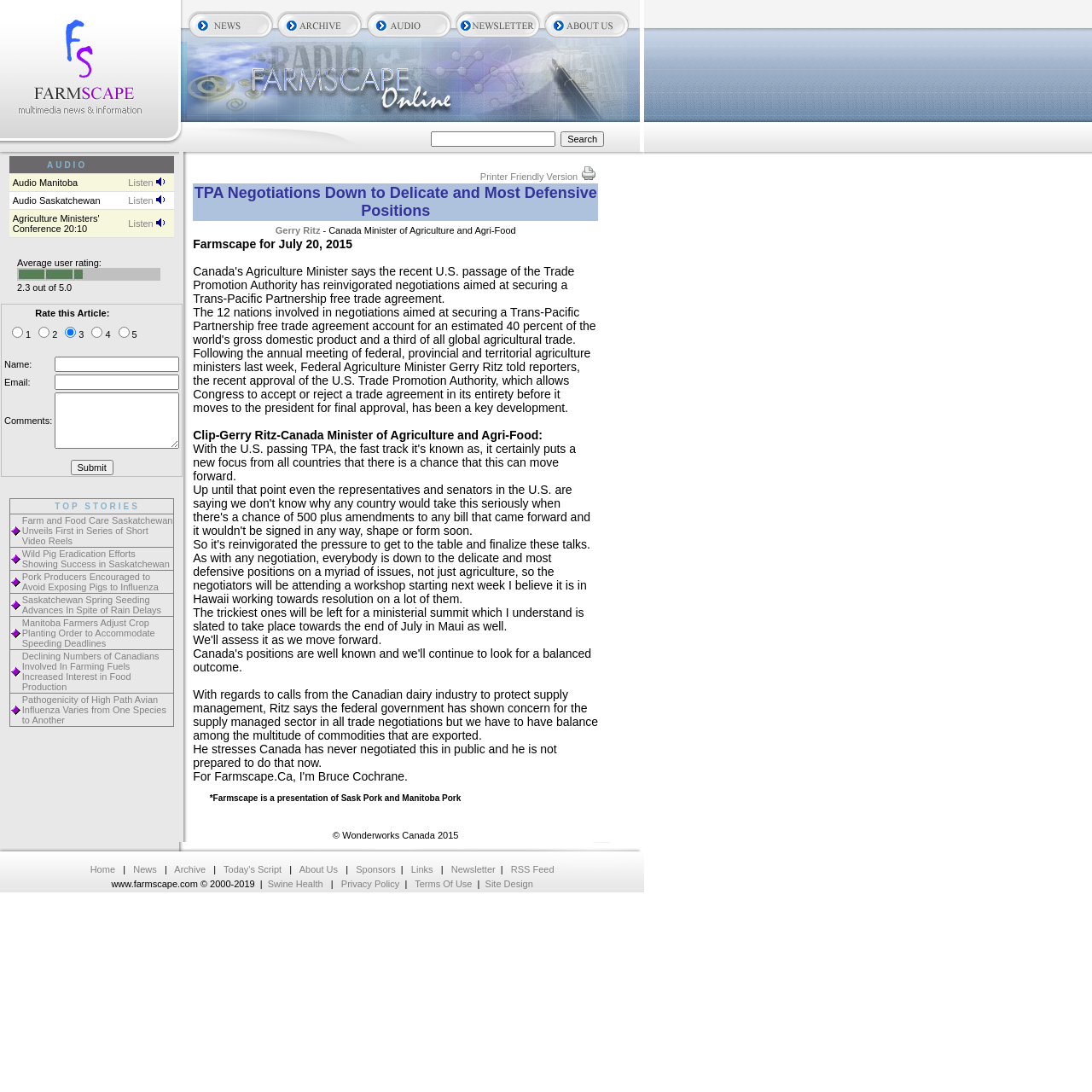Please identify the bounding box coordinates of the element's region that should be clicked to execute the following instruction: "Download the free report on IVF abroad". The bounding box coordinates must be four float numbers between 0 and 1, i.e., [left, top, right, bottom].

None